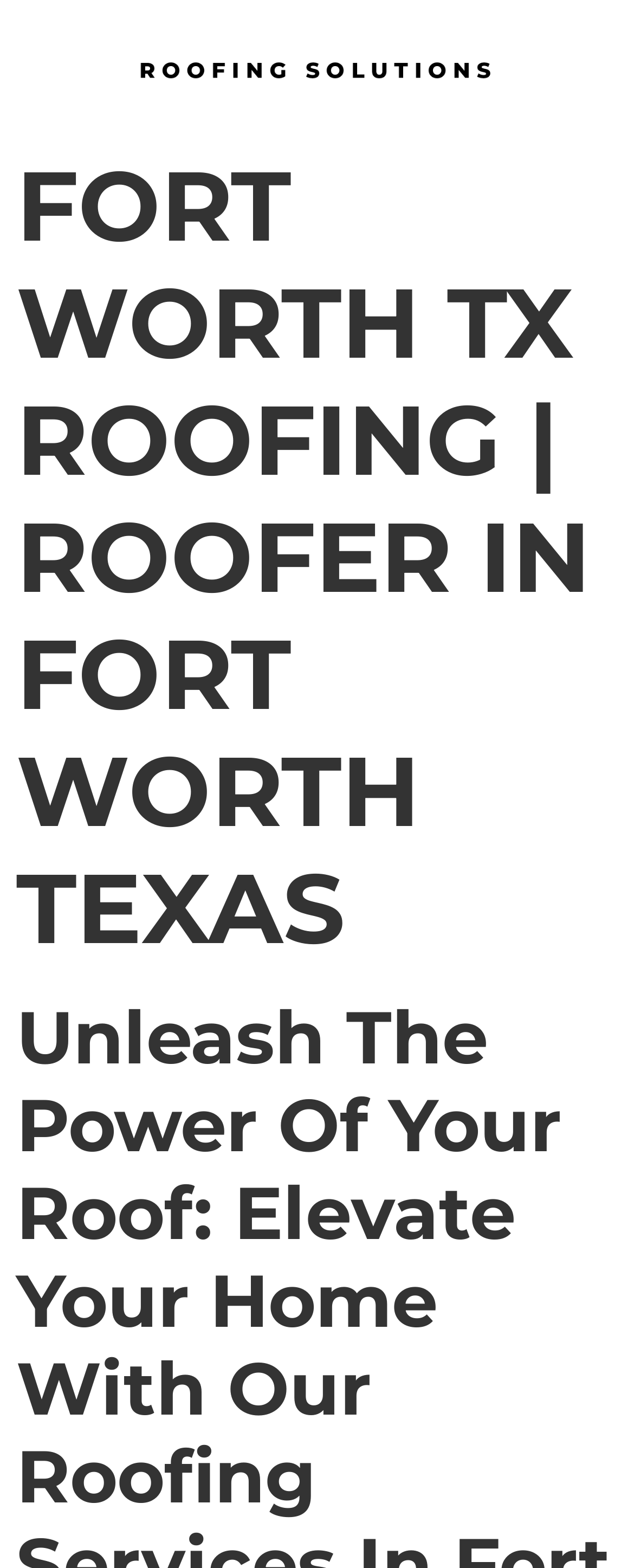Please find and provide the title of the webpage.

FORT WORTH TX ROOFING | ROOFER IN FORT WORTH TEXAS